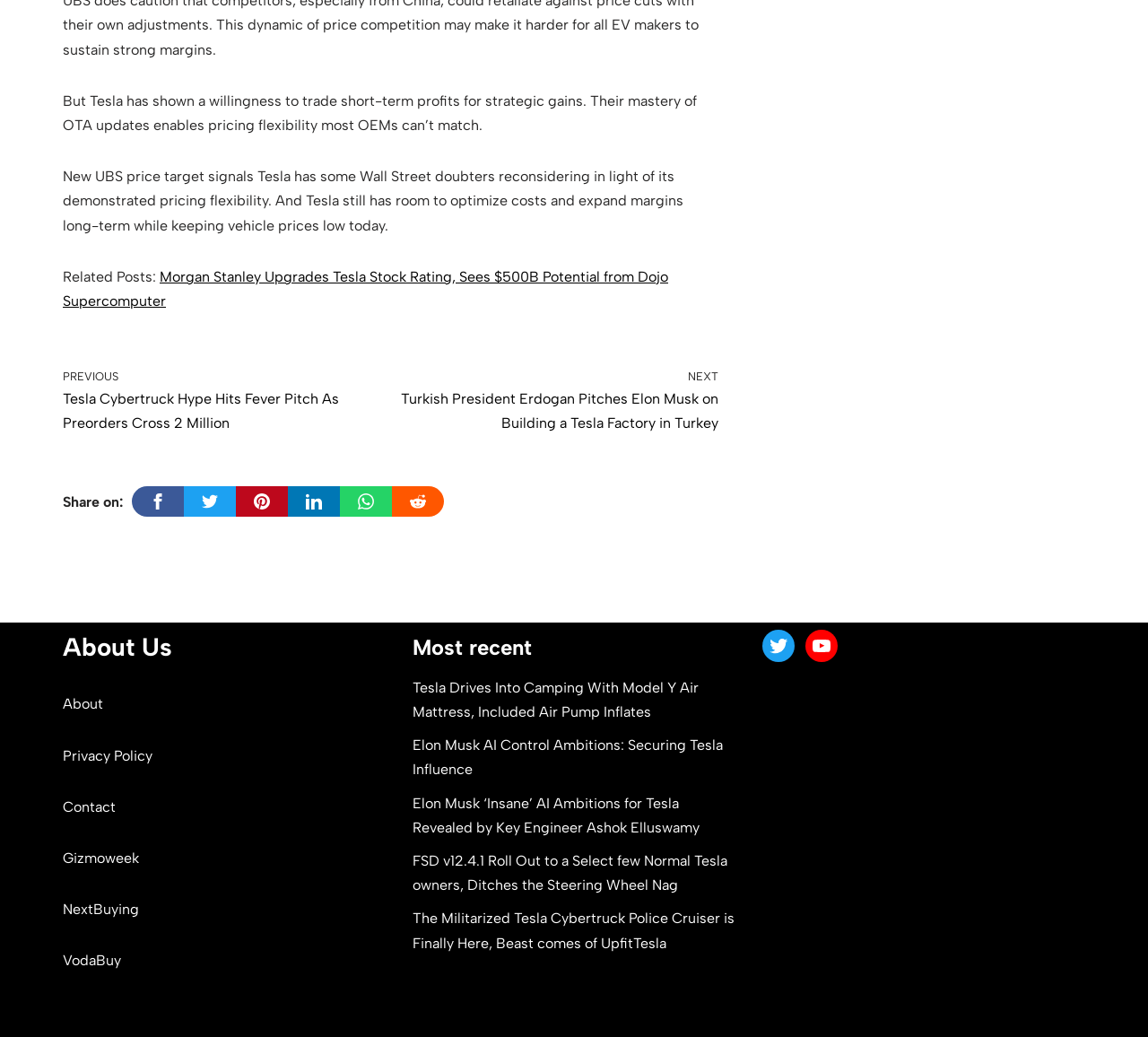Please provide a short answer using a single word or phrase for the question:
What is the purpose of the 'About Us' section?

To provide information about the website